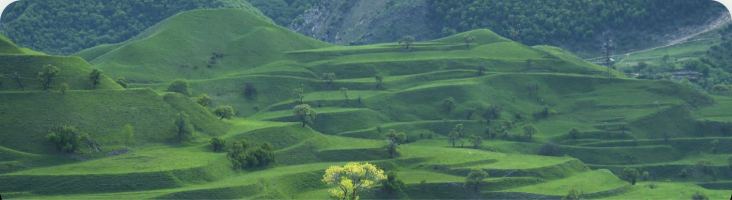What is the likely purpose of this region?
Answer the question with a single word or phrase by looking at the picture.

Sustainable agriculture or natural conservation